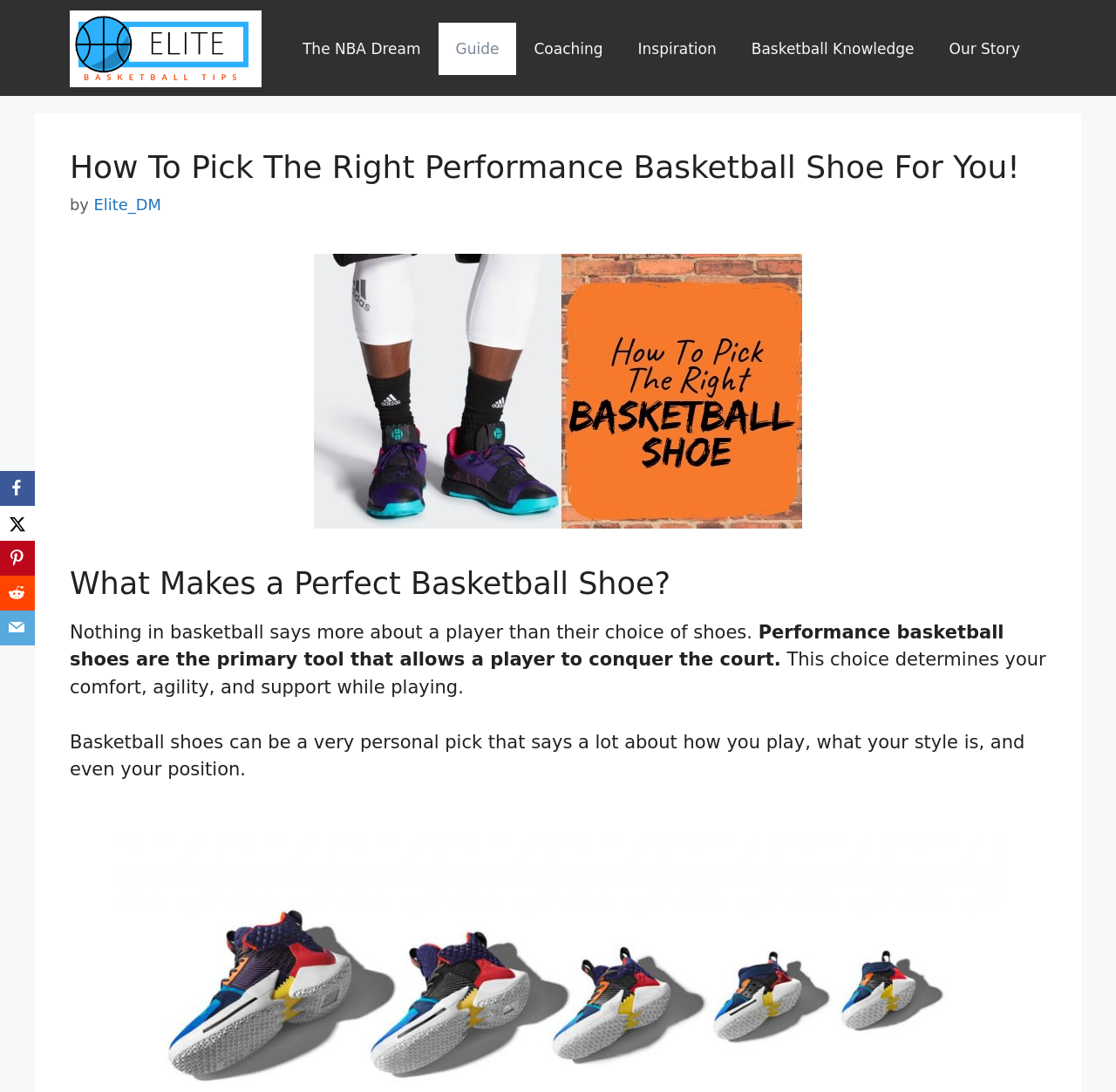Illustrate the webpage with a detailed description.

This webpage is about choosing the right performance basketball shoes. At the top, there is a banner with the site's name and a link to "Elite Basketball Tips" accompanied by an image. Below the banner, there is a navigation menu with links to various sections, including "The NBA Dream", "Guide", "Coaching", "Inspiration", "Basketball Knowledge", and "Our Story".

The main content of the page starts with a heading that reads "How To Pick The Right Performance Basketball Shoe For You!" followed by the author's name, "Elite_DM". Below the heading, there is a large image of a performance basketball shoe.

The article begins by asking what makes a perfect basketball shoe. The text explains that a player's choice of shoes says a lot about their style, position, and how they play. It also emphasizes the importance of comfort, agility, and support while playing. The text is divided into four paragraphs, each highlighting a different aspect of choosing the right basketball shoes.

On the left side of the page, there are social media links to Facebook, Pinterest, Reddit, and Email, as well as a link to close the window.